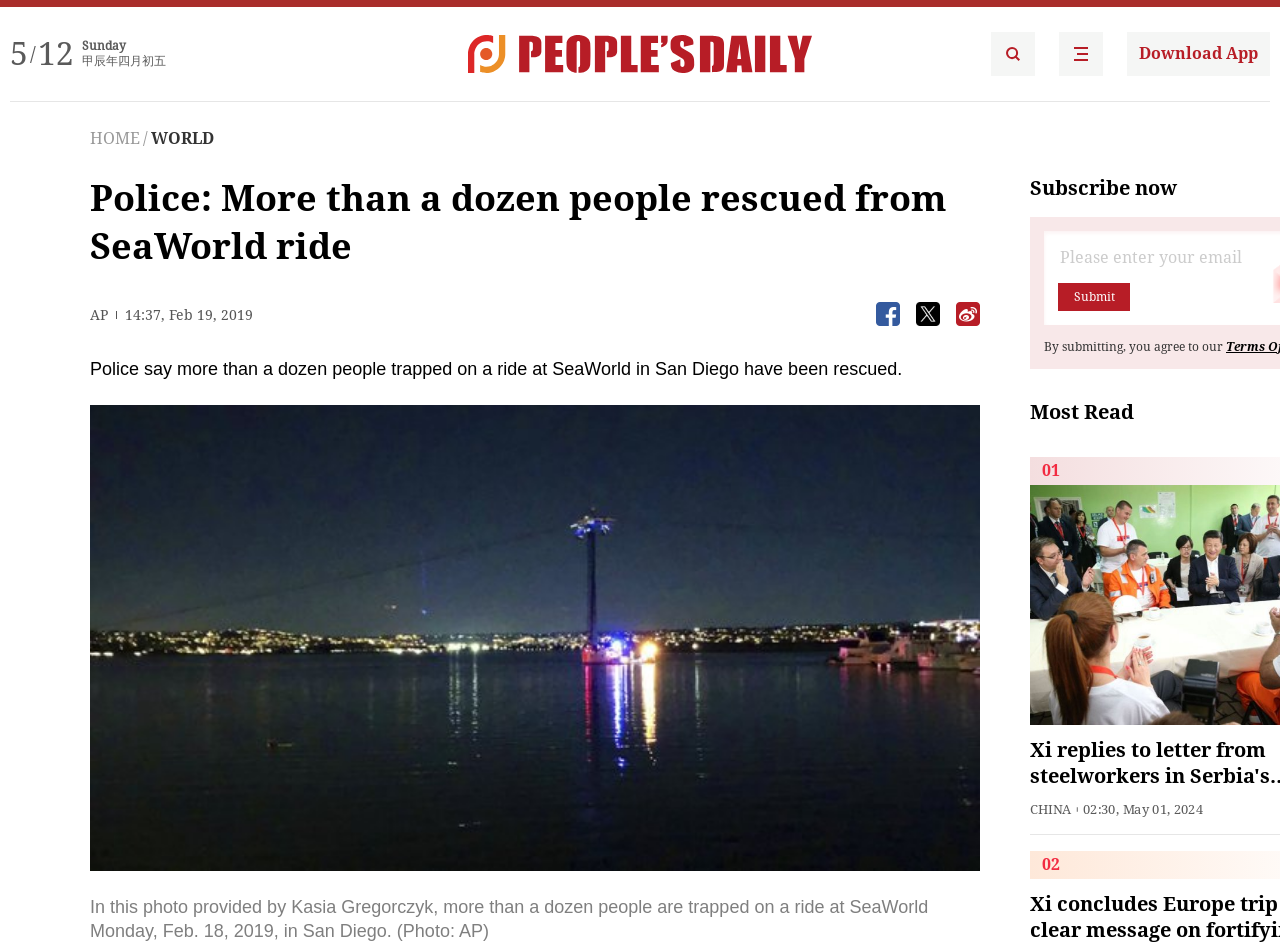Please provide a comprehensive response to the question based on the details in the image: What is the date of the news article?

I found the date of the news article by looking at the text '14:37, Feb 19, 2019' which is located below the 'AP' label.